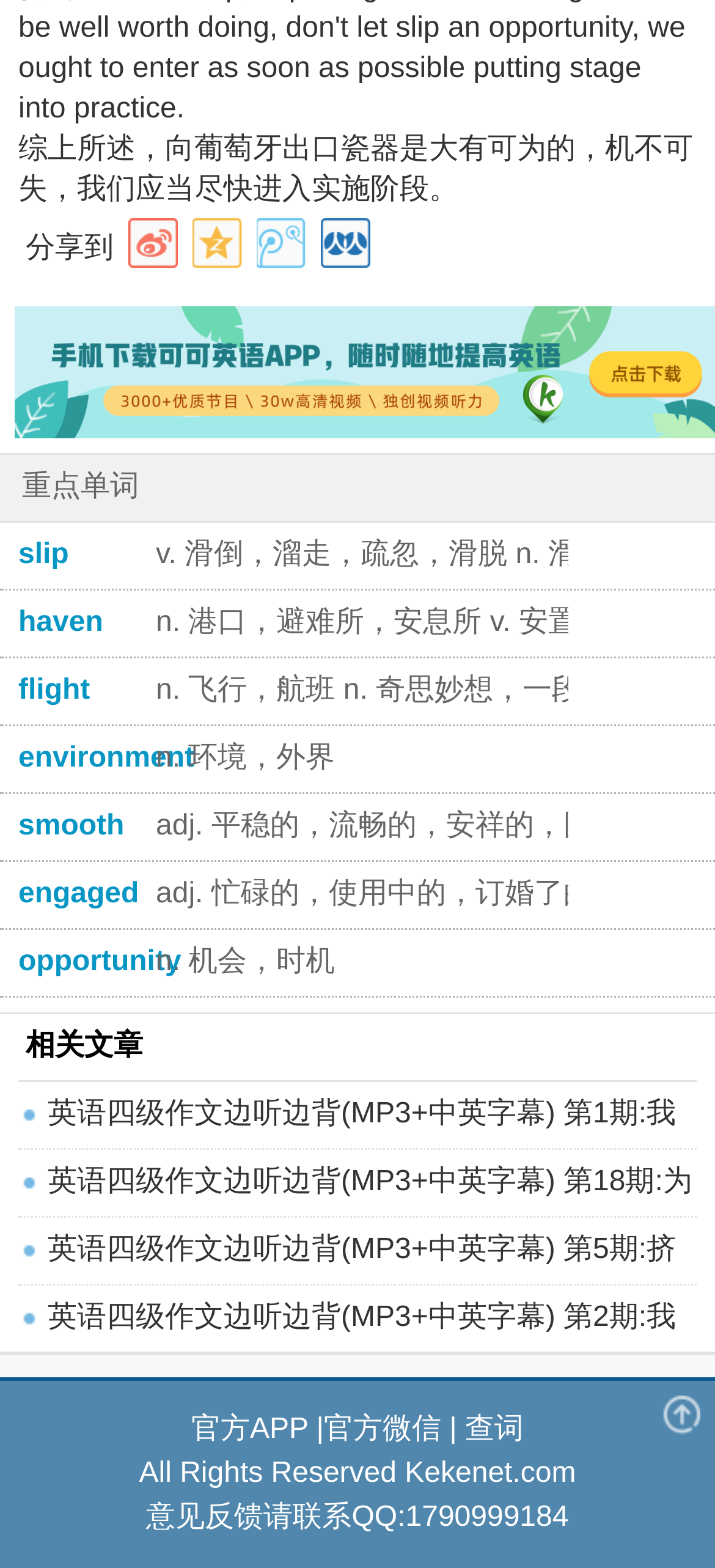Please specify the bounding box coordinates of the element that should be clicked to execute the given instruction: 'Search for a word'. Ensure the coordinates are four float numbers between 0 and 1, expressed as [left, top, right, bottom].

[0.65, 0.902, 0.733, 0.922]